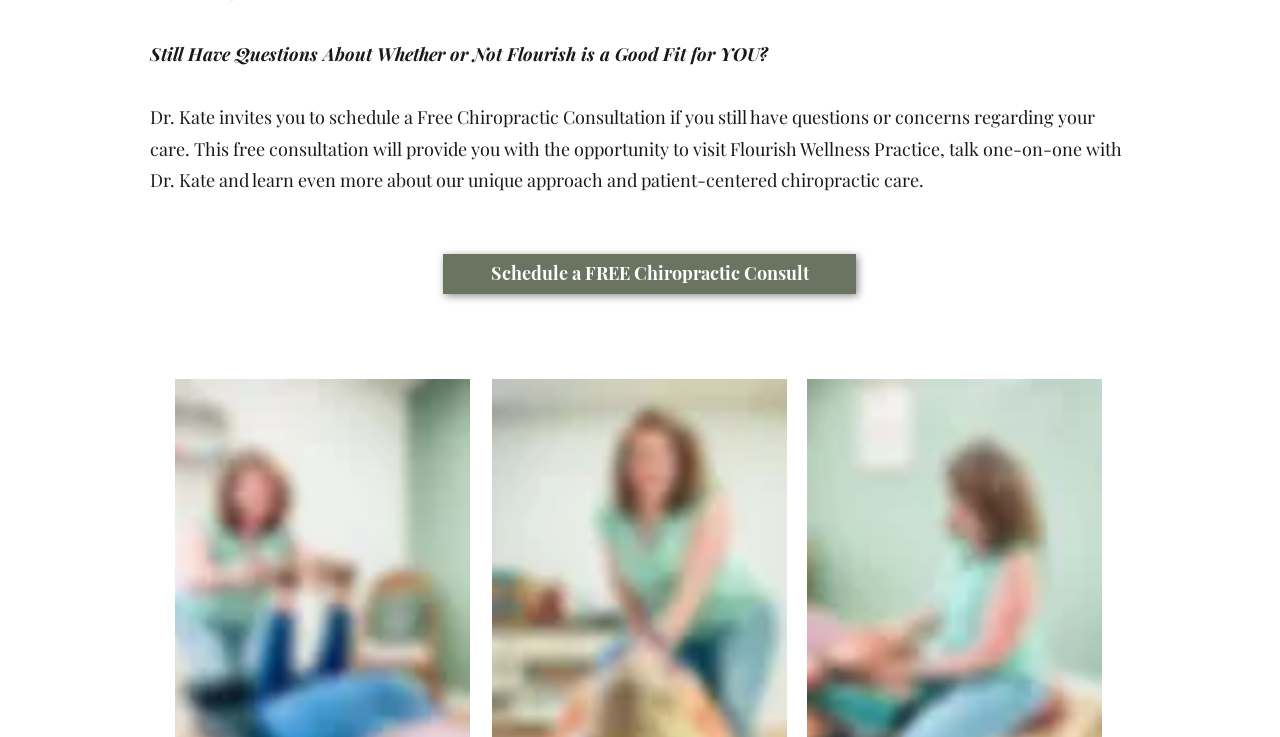Using the description "Schedule a FREE Chiropractic Consult", predict the bounding box of the relevant HTML element.

[0.346, 0.344, 0.669, 0.398]